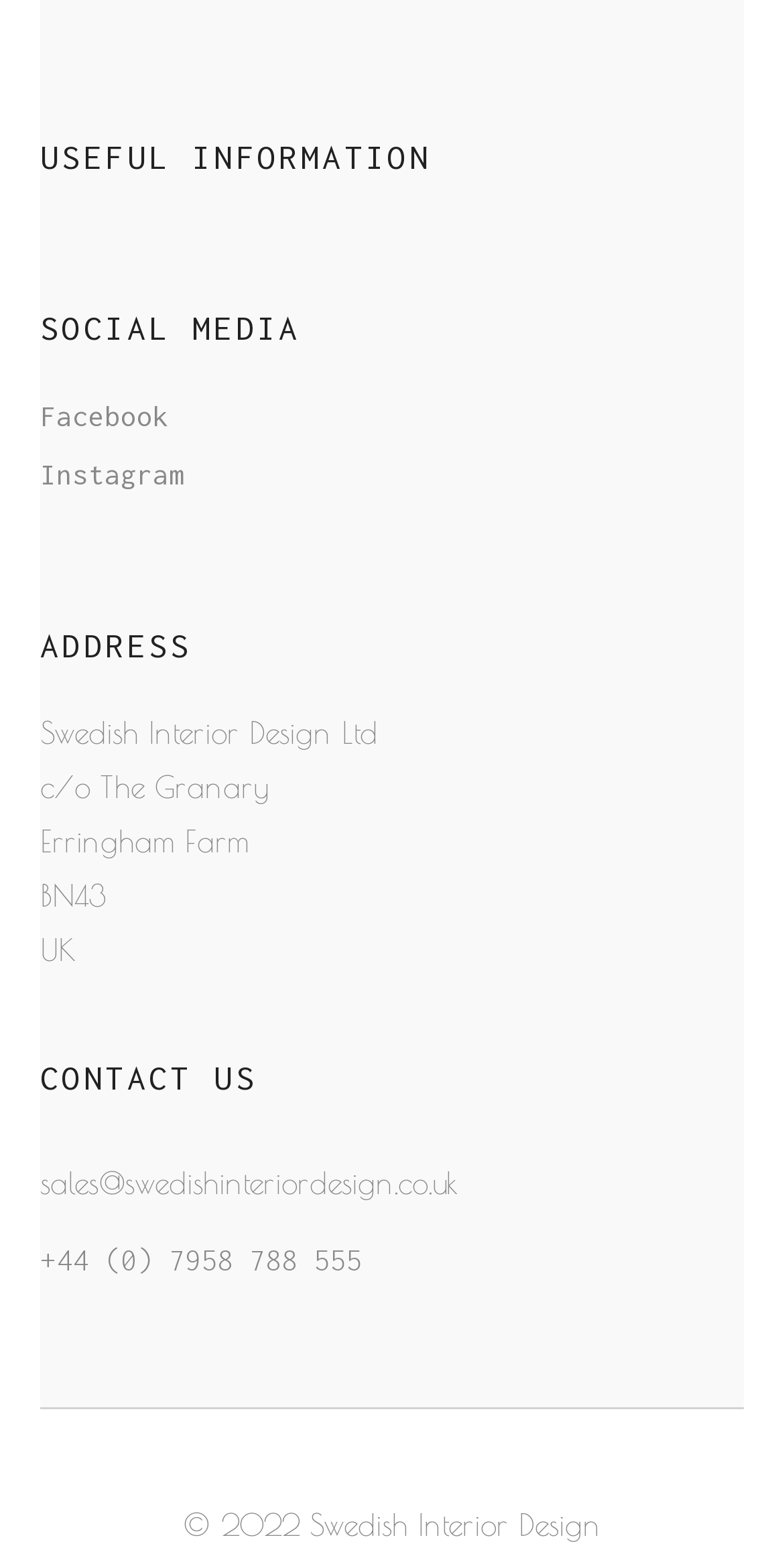What social media platforms are available?
Ensure your answer is thorough and detailed.

The social media platforms can be found in the 'SOCIAL MEDIA' section, which is a heading element. Under this heading, there are two link elements that contain the social media platforms 'Facebook' and 'Instagram'.